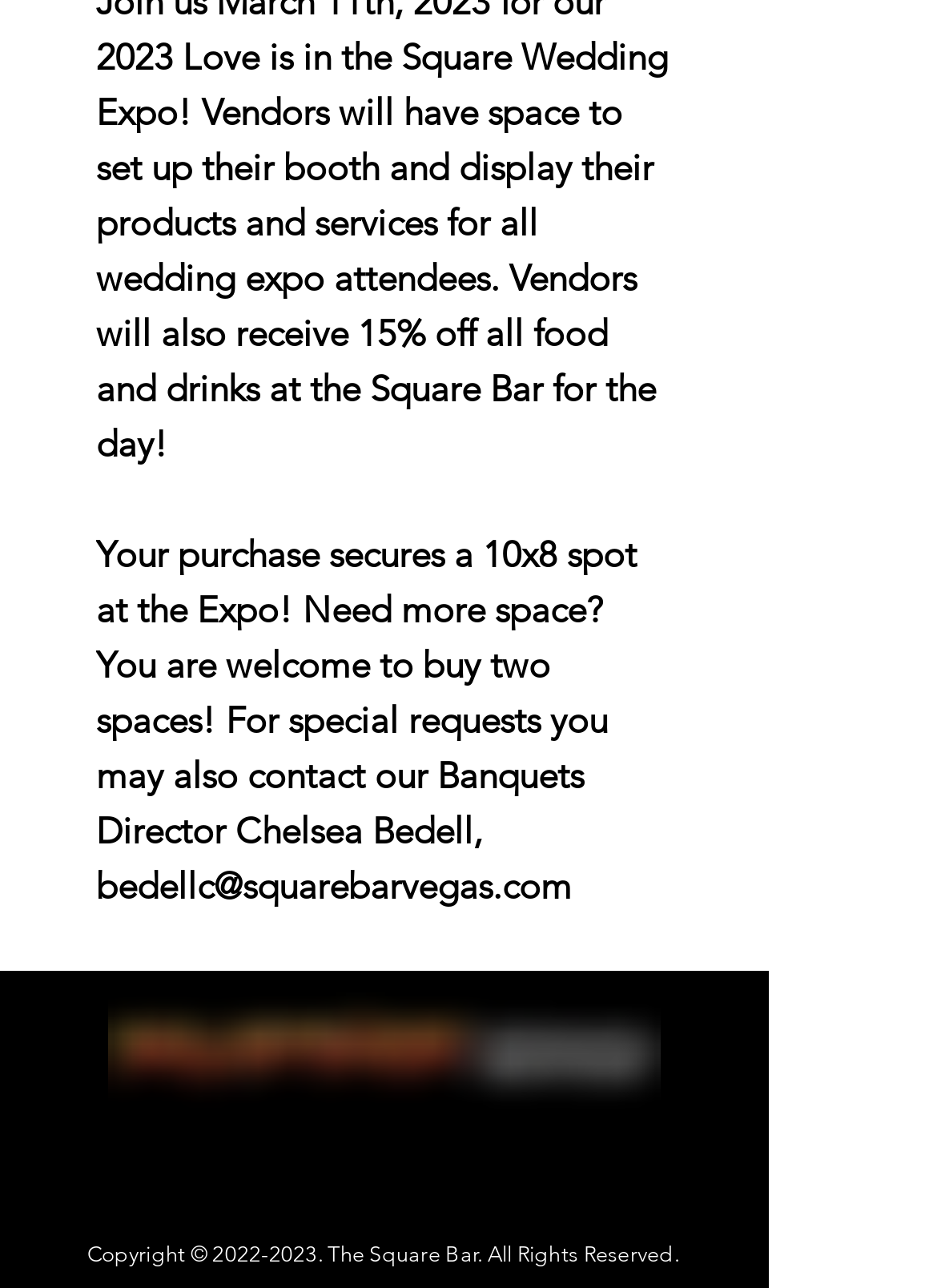Locate and provide the bounding box coordinates for the HTML element that matches this description: "한류".

None